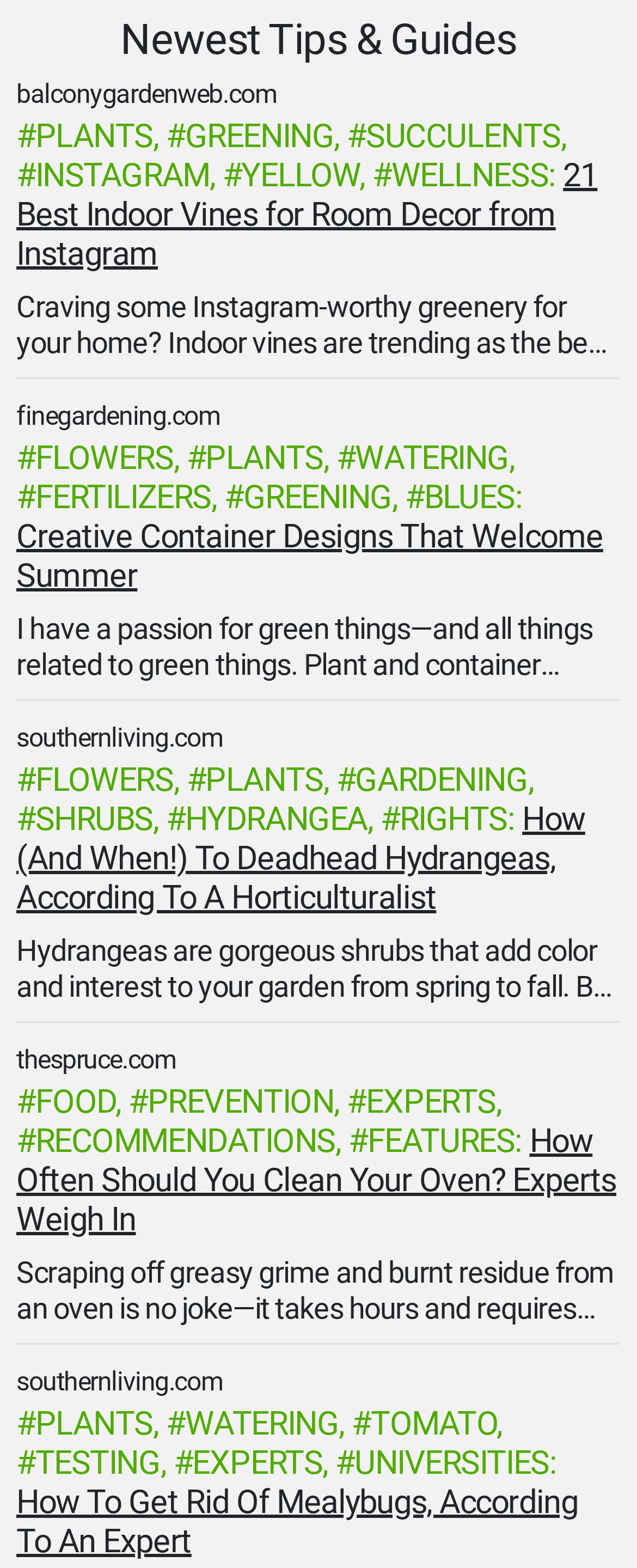Kindly determine the bounding box coordinates for the clickable area to achieve the given instruction: "Click on '21 Best Indoor Vines for Room Decor from Instagram'".

[0.026, 0.099, 0.938, 0.174]